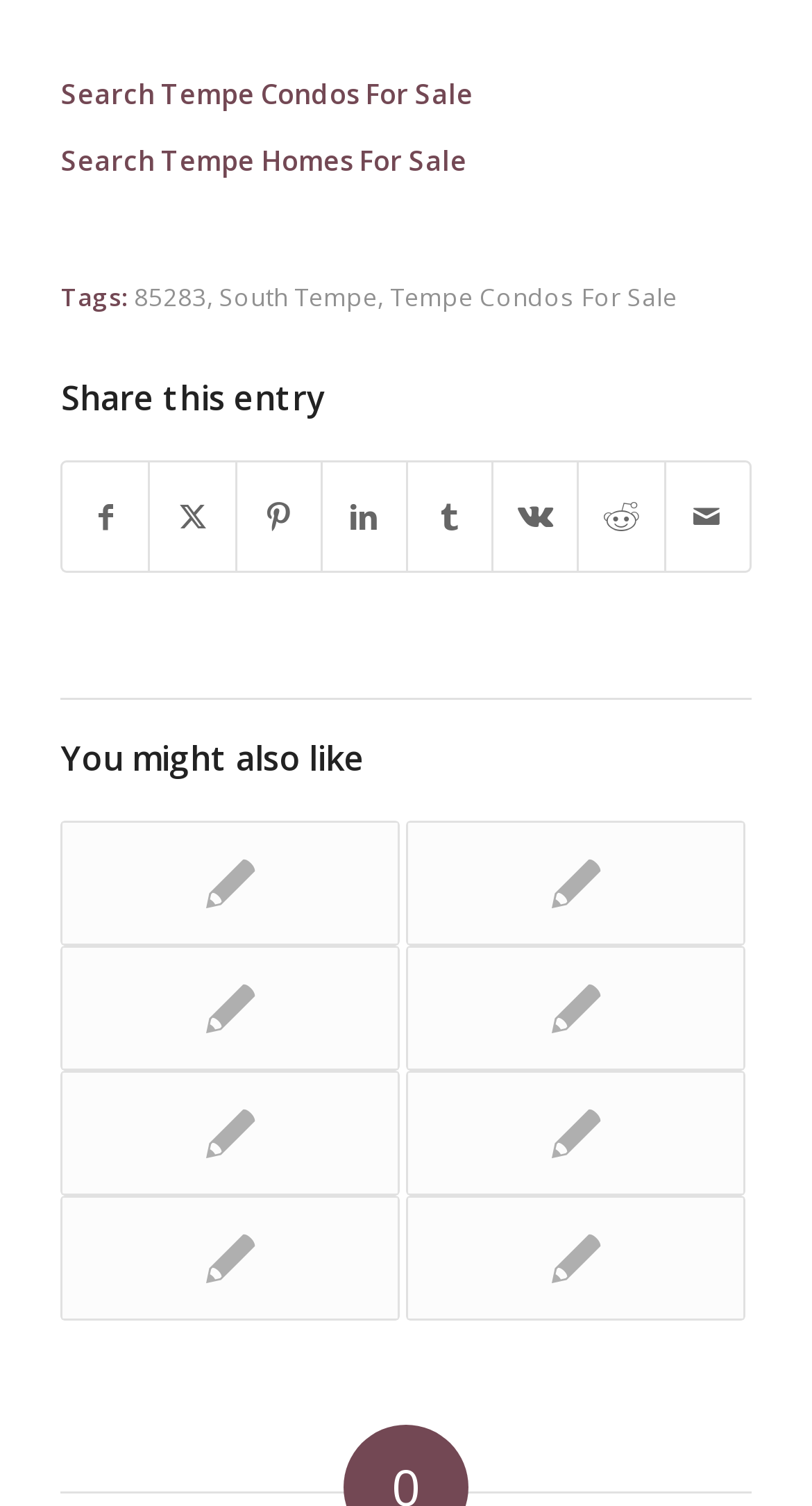Show the bounding box coordinates of the element that should be clicked to complete the task: "View Sante Fe Palms Condos For Sale".

[0.5, 0.711, 0.917, 0.794]